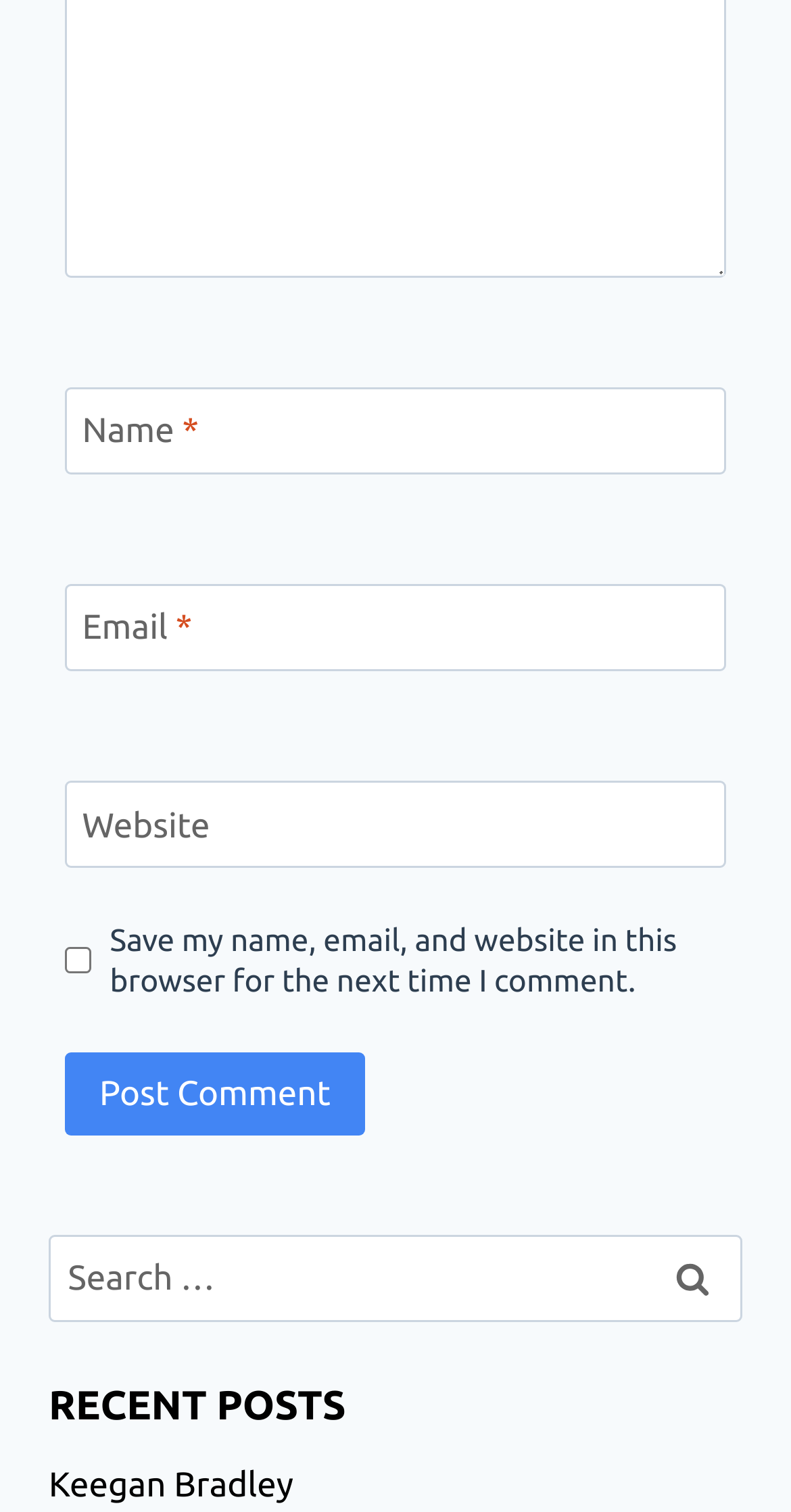What is the function of the checkbox?
Using the image as a reference, deliver a detailed and thorough answer to the question.

The checkbox is labeled as 'Save my name, email, and website in this browser for the next time I comment.' and is unchecked by default, suggesting that it allows users to save their comment information for future use.